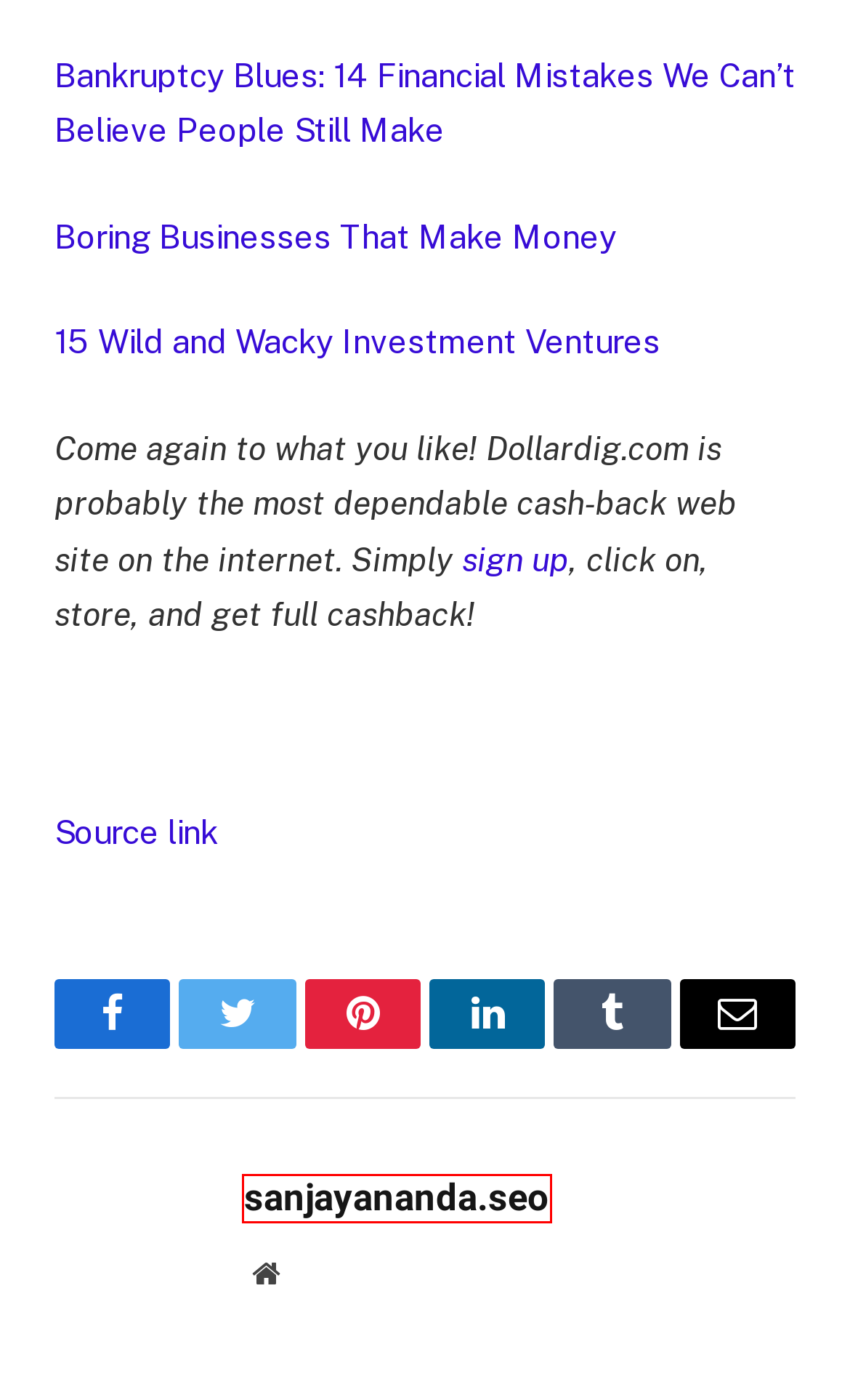You have a screenshot of a webpage with a red bounding box around an element. Select the webpage description that best matches the new webpage after clicking the element within the red bounding box. Here are the descriptions:
A. Business - majorcorporations
B. 13 Common Tax Deductions That May Not Be Worth the Hype - majorcorporations
C. Major Corporations - majorcorporations
D. sanjayananda.seo - majorcorporations
E. How to Score the Best Deals on Costco Car Rentals: A Step-by-Step Guide - majorcorporations
F. The housing solution ‘hidden in plain sight’ that Maryland and Mississ - majorcorporations
G. Terms & Conditions - majorcorporations
H. Contact us - majorcorporations

D